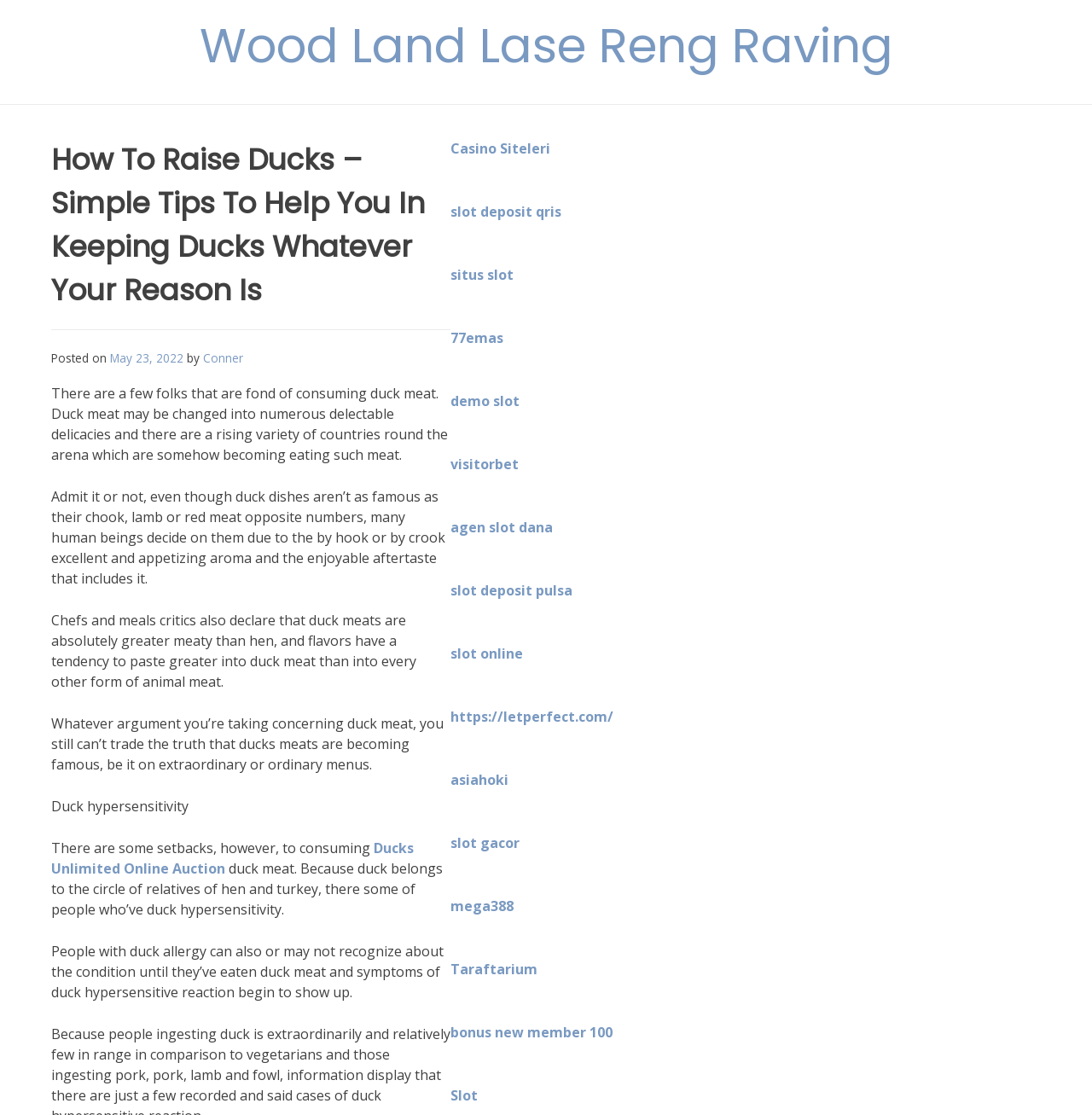Explain in detail what is displayed on the webpage.

The webpage is about raising ducks and provides simple tips to help with keeping ducks, regardless of the reason. At the top, there is a header with the title "How To Raise Ducks – Simple Tips To Help You In Keeping Ducks Whatever Your Reason Is – Wood Land Lase Reng Raving". Below the header, there is a section with the post's metadata, including the date "May 23, 2022", and the author's name "Conner".

The main content of the webpage is a series of paragraphs discussing the benefits and popularity of duck meat, including its unique flavor and aroma. The text also mentions that some people have duck allergies, which can cause symptoms after consuming duck meat.

On the right side of the webpage, there is a column of links, including "Casino Siteleri", "slot deposit qris", "situs slot", and many others, which appear to be unrelated to the main content of the webpage. These links are stacked vertically, with the first link starting from the top and the last link ending near the bottom of the webpage.

Overall, the webpage has a simple layout, with a clear title and metadata at the top, followed by the main content, and a column of links on the right side.